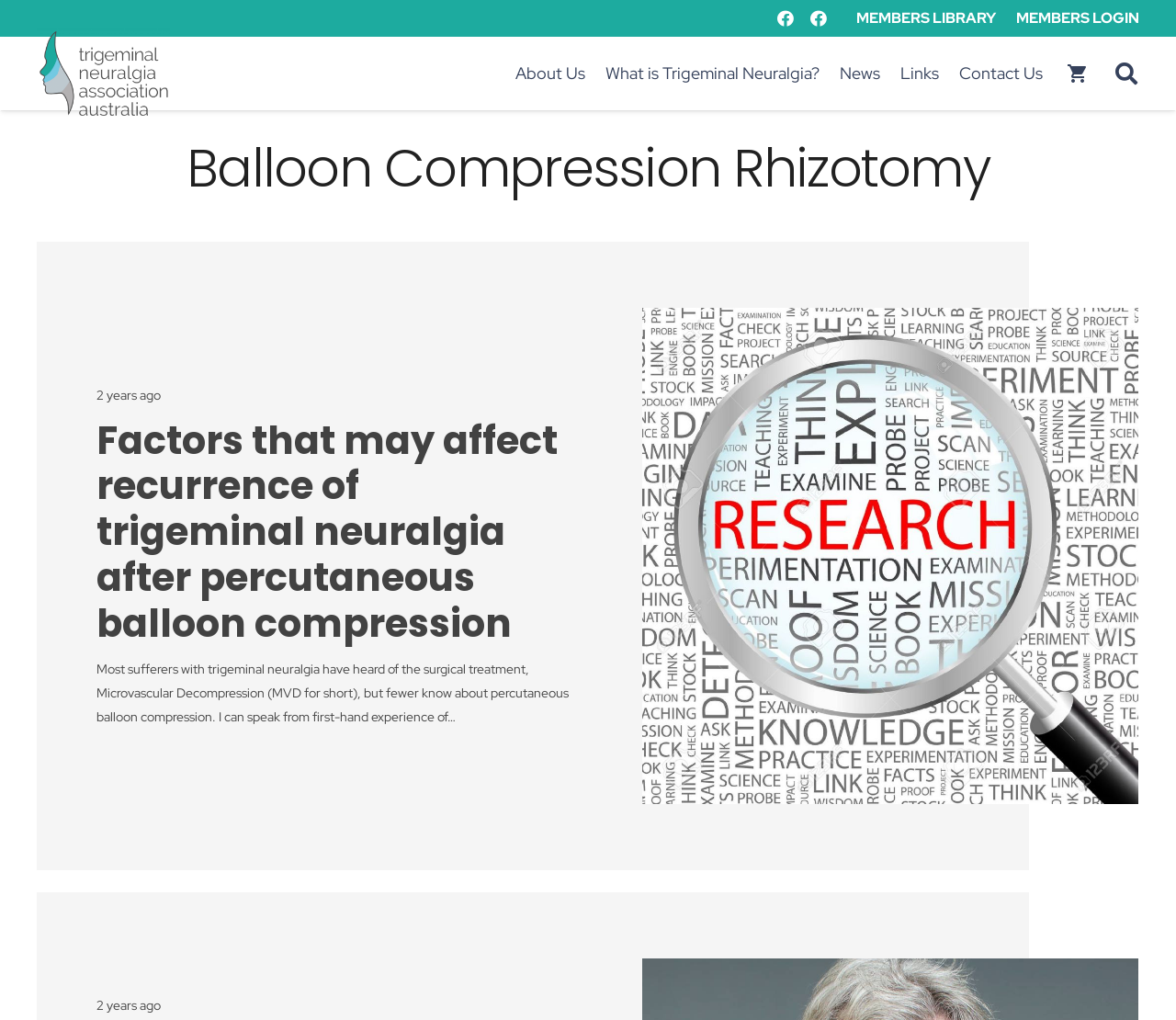Give a concise answer using only one word or phrase for this question:
How many articles are displayed on the webpage?

2